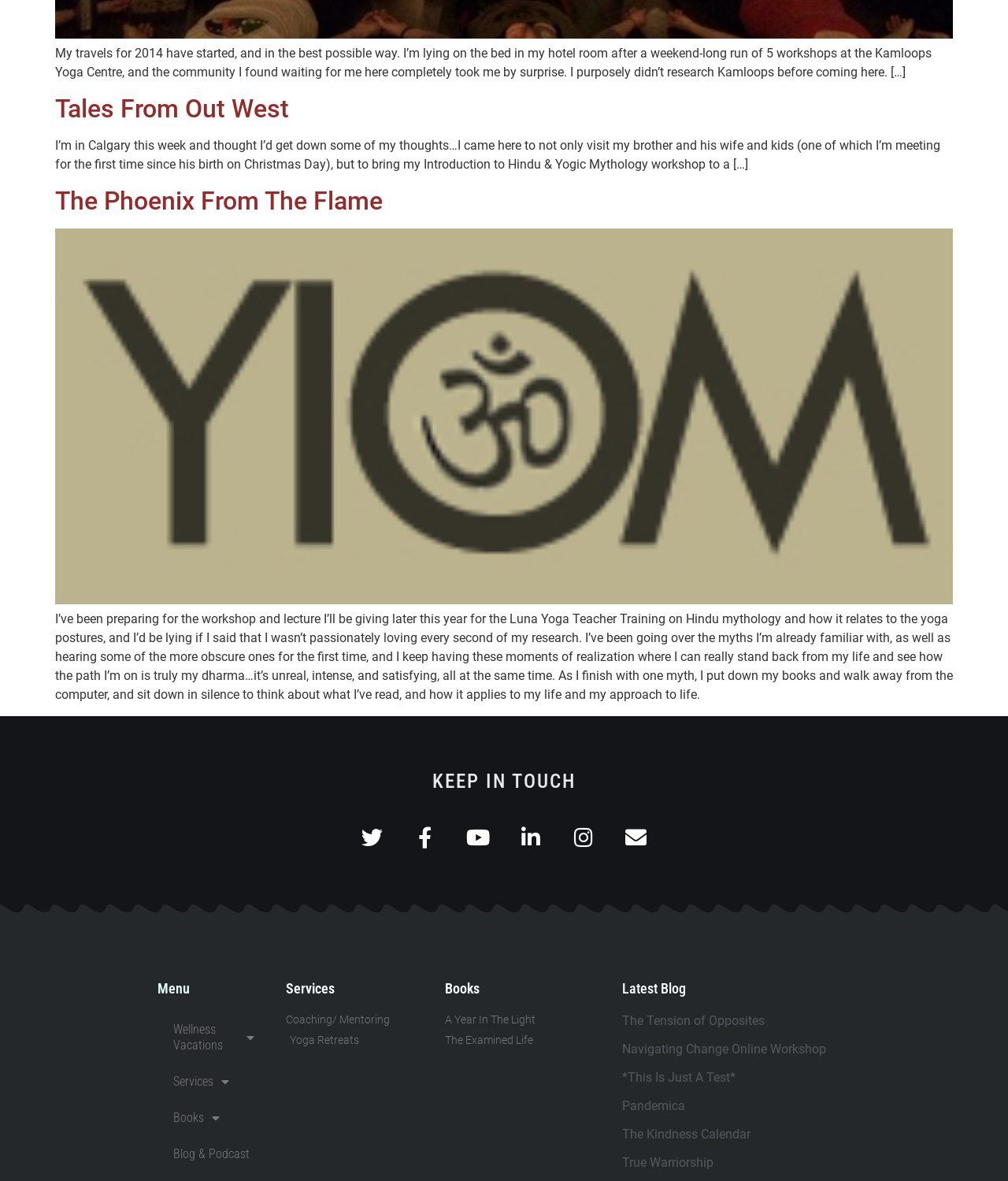Using the provided description: "Navigating Change Online Workshop", find the bounding box coordinates of the corresponding UI element. The output should be four float numbers between 0 and 1, in the format [left, top, right, bottom].

[0.617, 0.882, 0.82, 0.894]